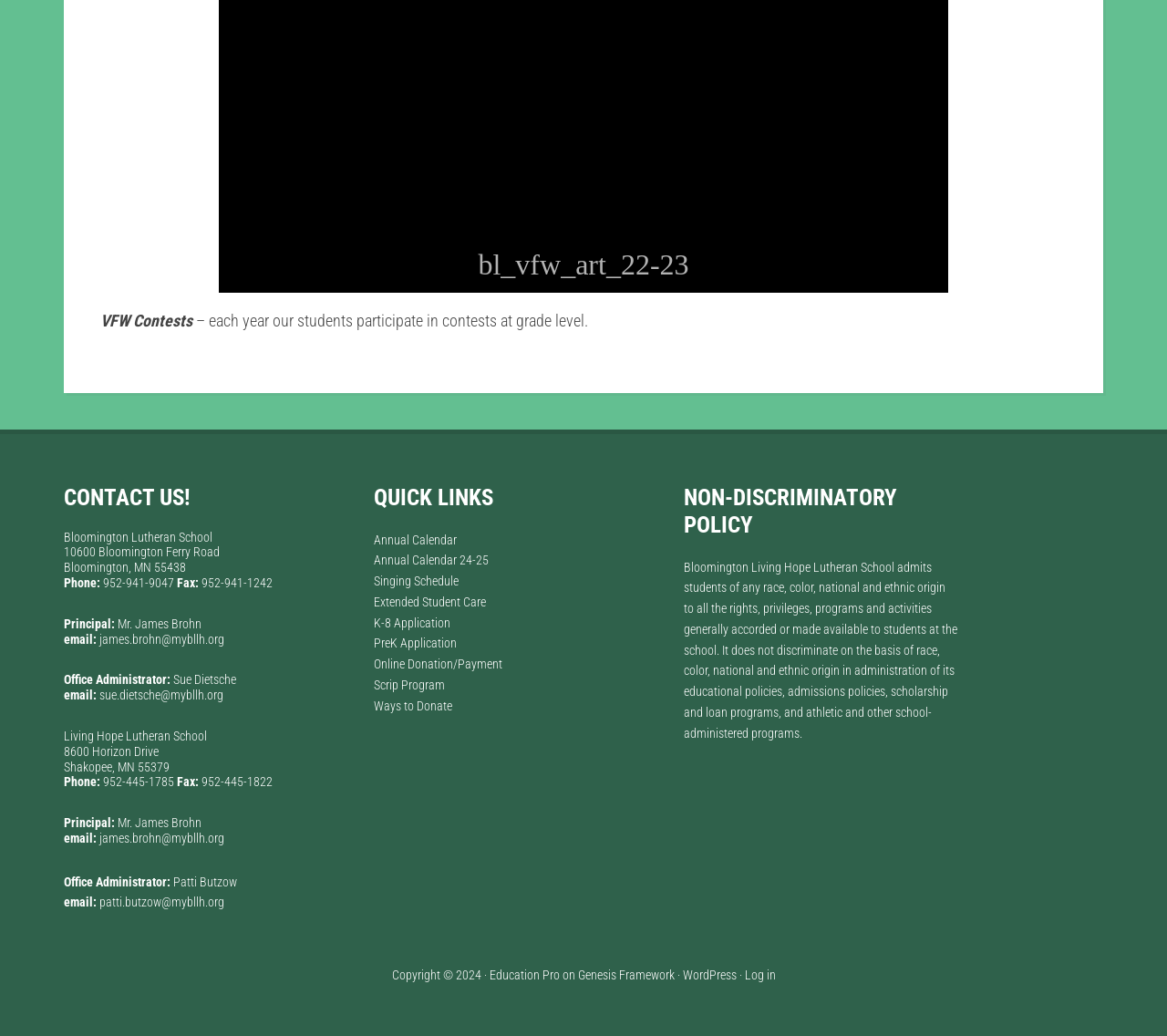Give a one-word or one-phrase response to the question:
What is the name of the school?

Bloomington Lutheran School